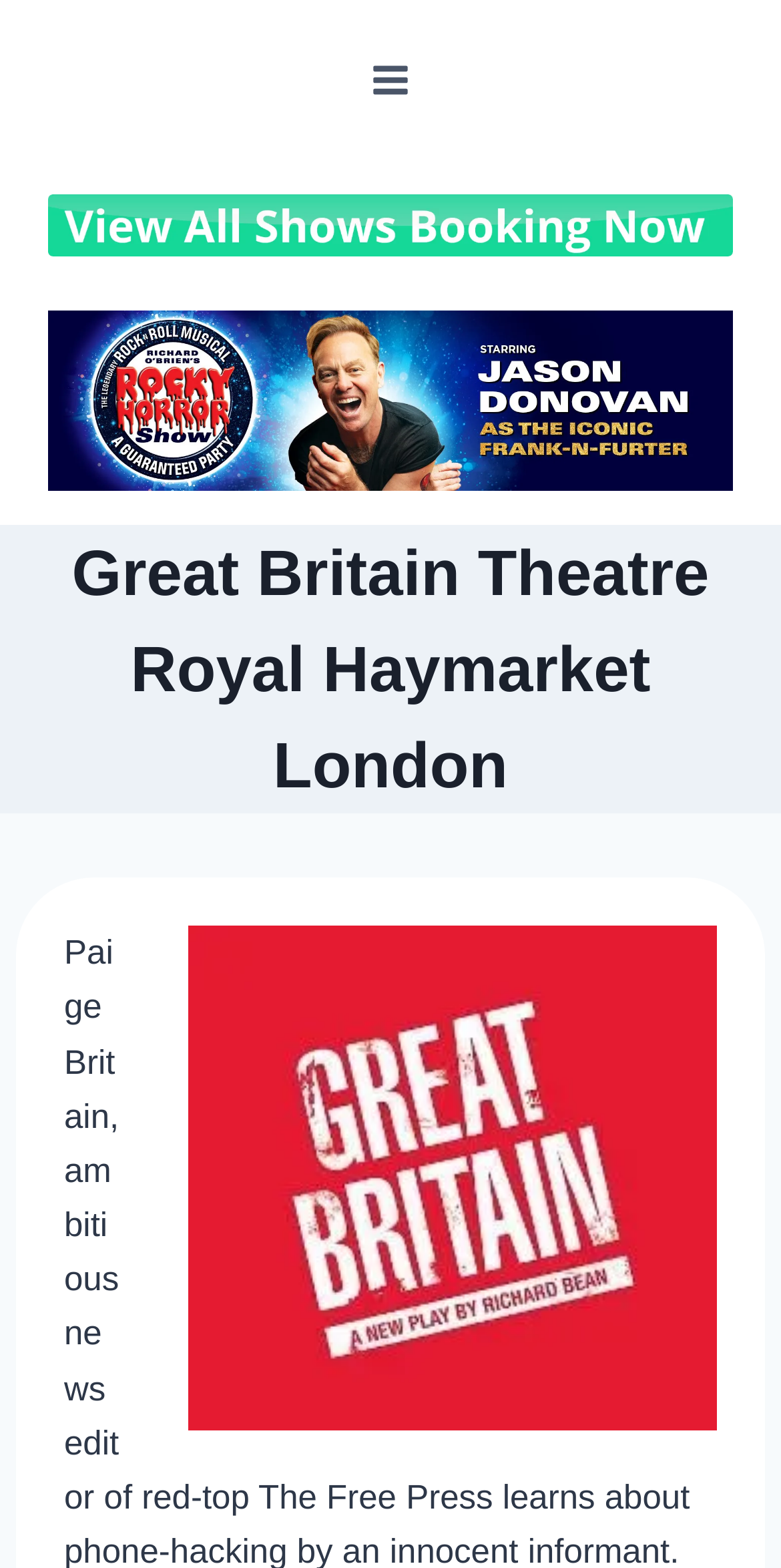Provide the bounding box coordinates, formatted as (top-left x, top-left y, bottom-right x, bottom-right y), with all values being floating point numbers between 0 and 1. Identify the bounding box of the UI element that matches the description: Toggle Menu

[0.453, 0.031, 0.547, 0.071]